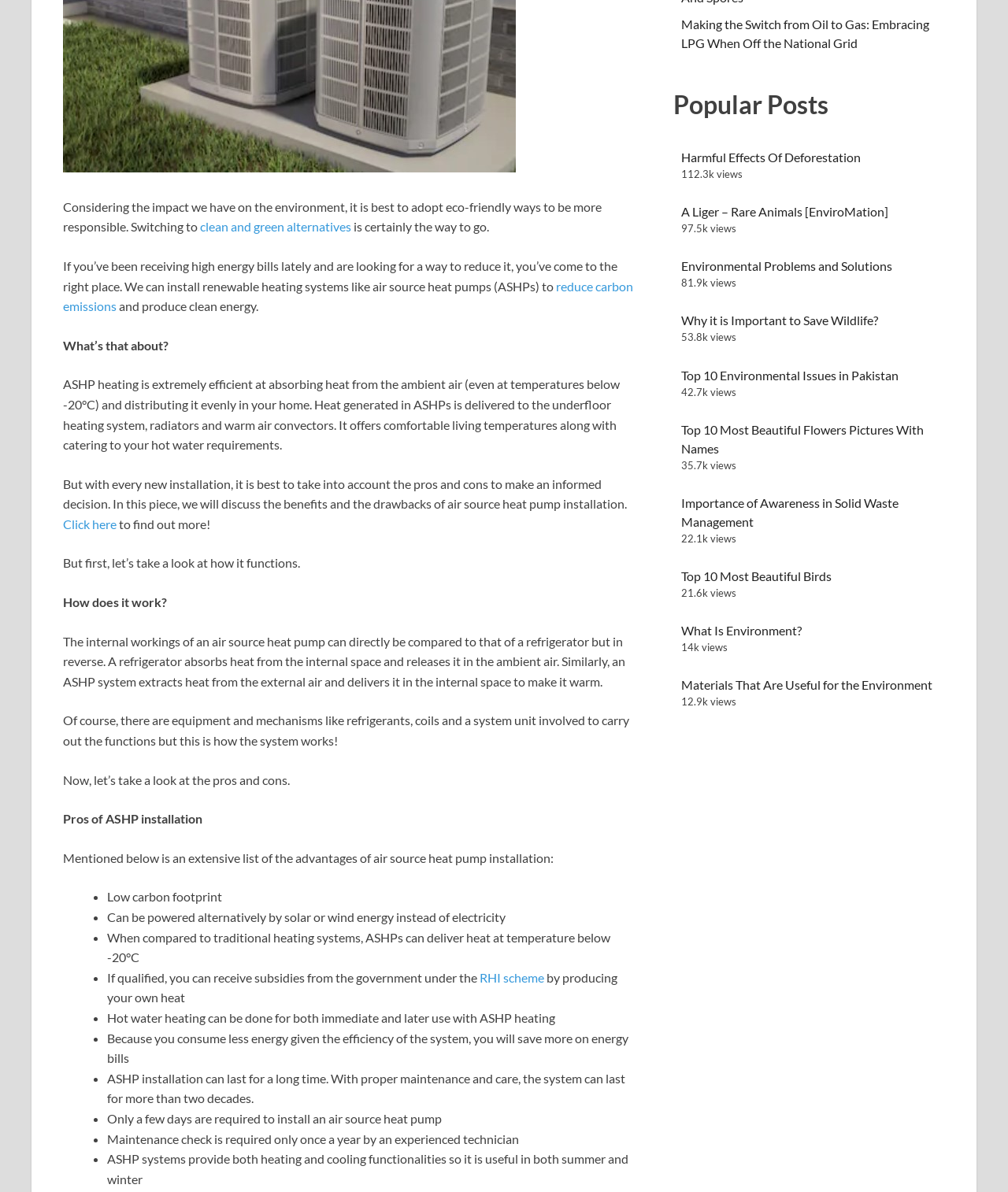Locate the bounding box for the described UI element: "Click here". Ensure the coordinates are four float numbers between 0 and 1, formatted as [left, top, right, bottom].

[0.062, 0.433, 0.116, 0.446]